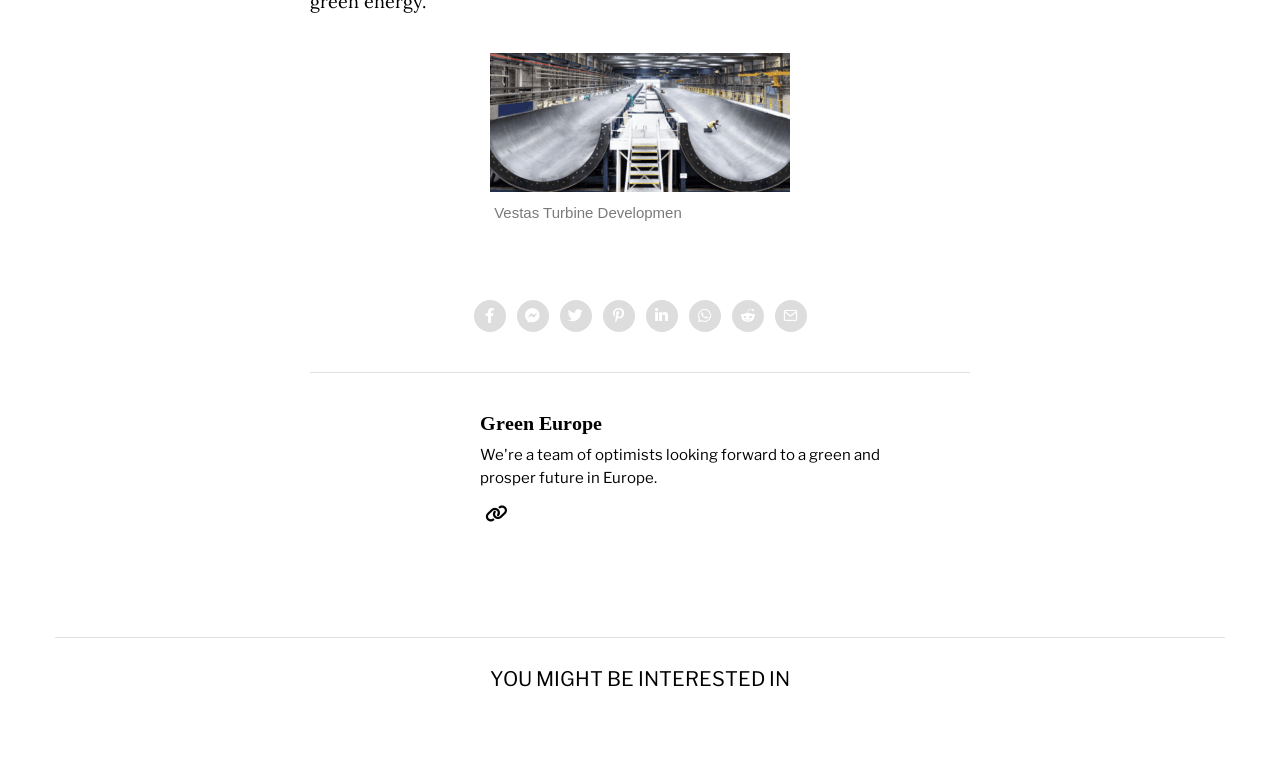Using the details in the image, give a detailed response to the question below:
What is the purpose of the arrangement of elements below 'YOU MIGHT BE INTERESTED IN'?

The heading 'YOU MIGHT BE INTERESTED IN' is followed by some links, which suggests that the purpose of the arrangement is to suggest related content to the user.